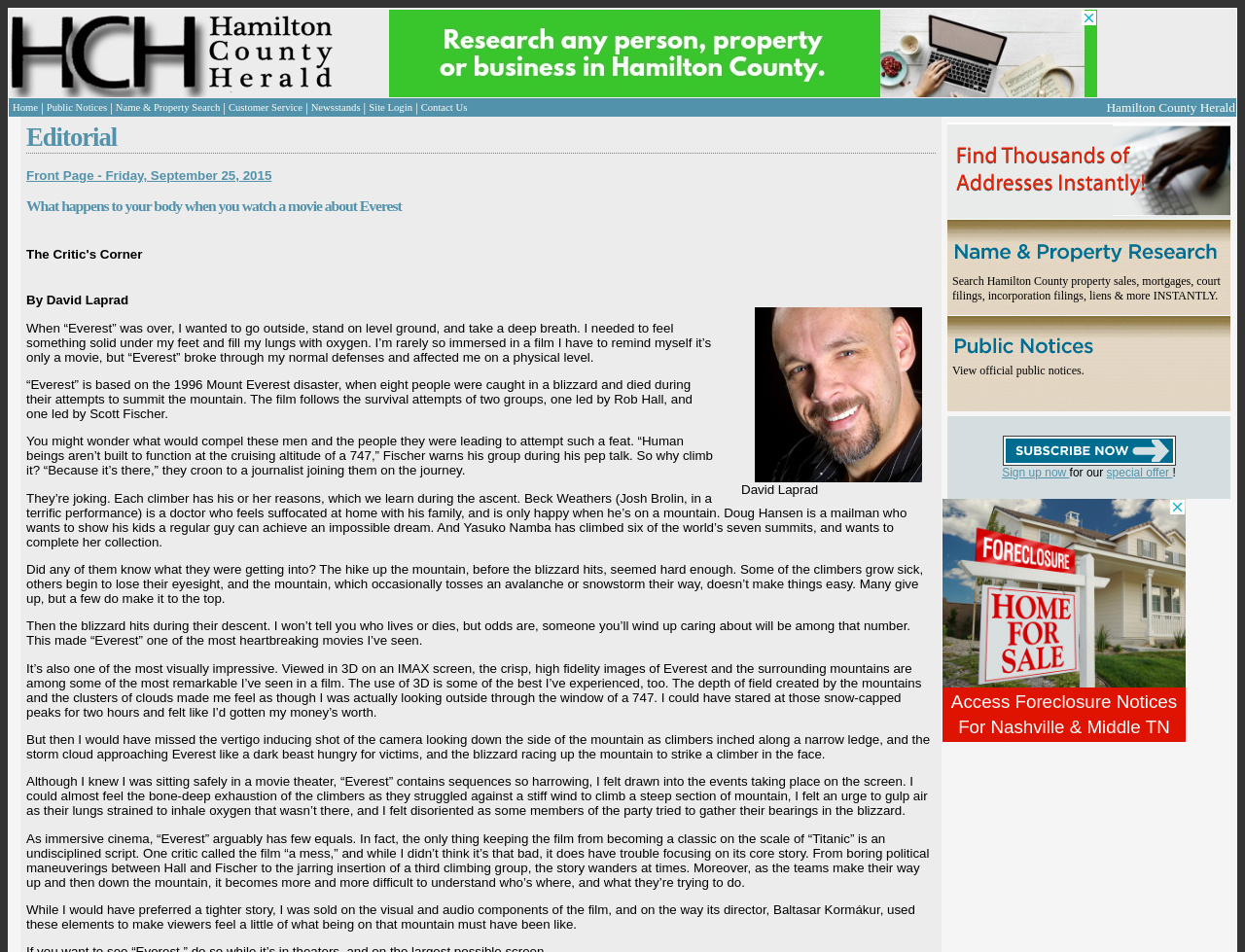Please answer the following question using a single word or phrase: 
What is the name of the newspaper?

Hamilton County Herald